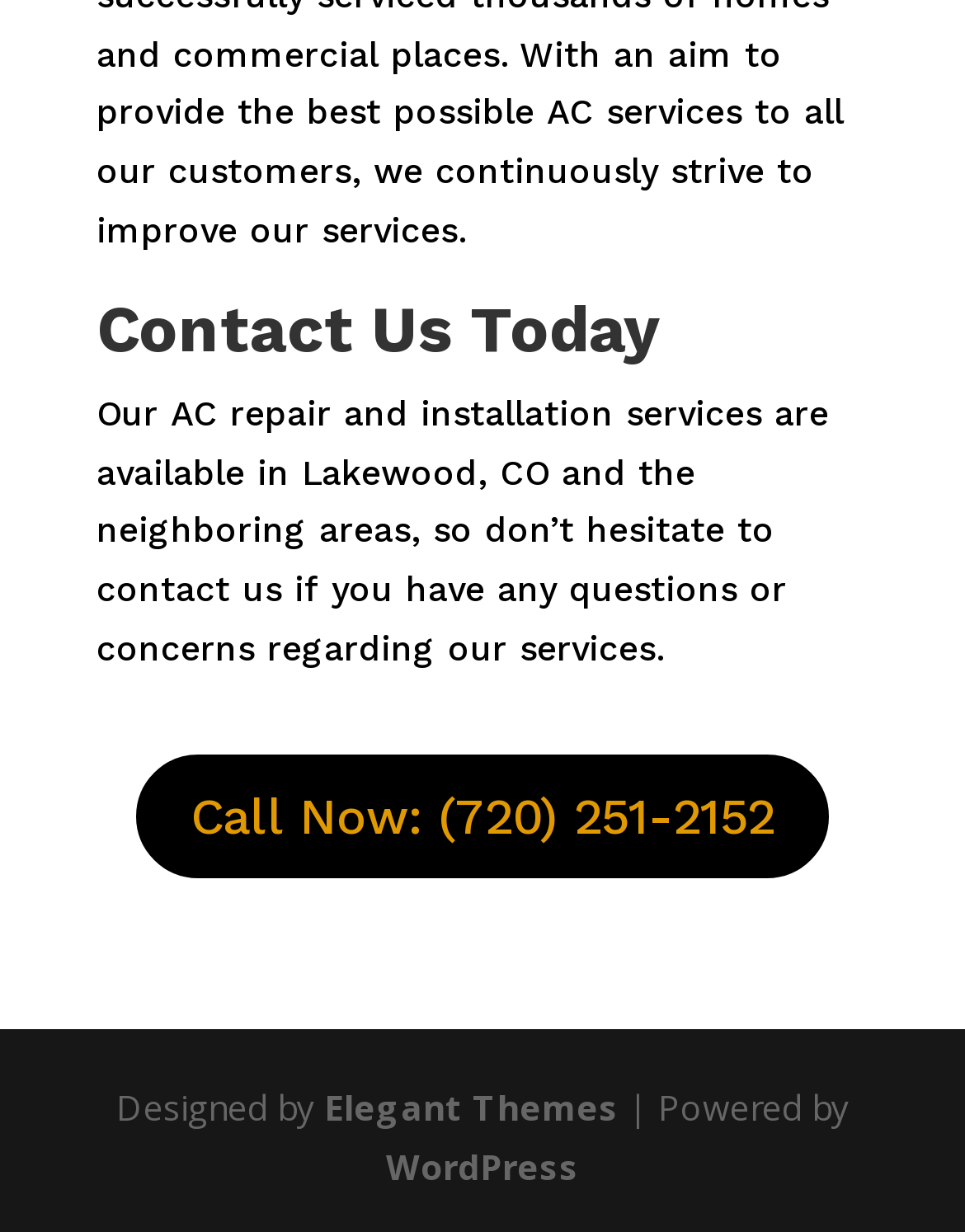Analyze the image and provide a detailed answer to the question: What is the company's phone number?

The phone number can be found in the link 'Call Now: (720) 251-2152' which is located at the bottom of the page, above the footer section.